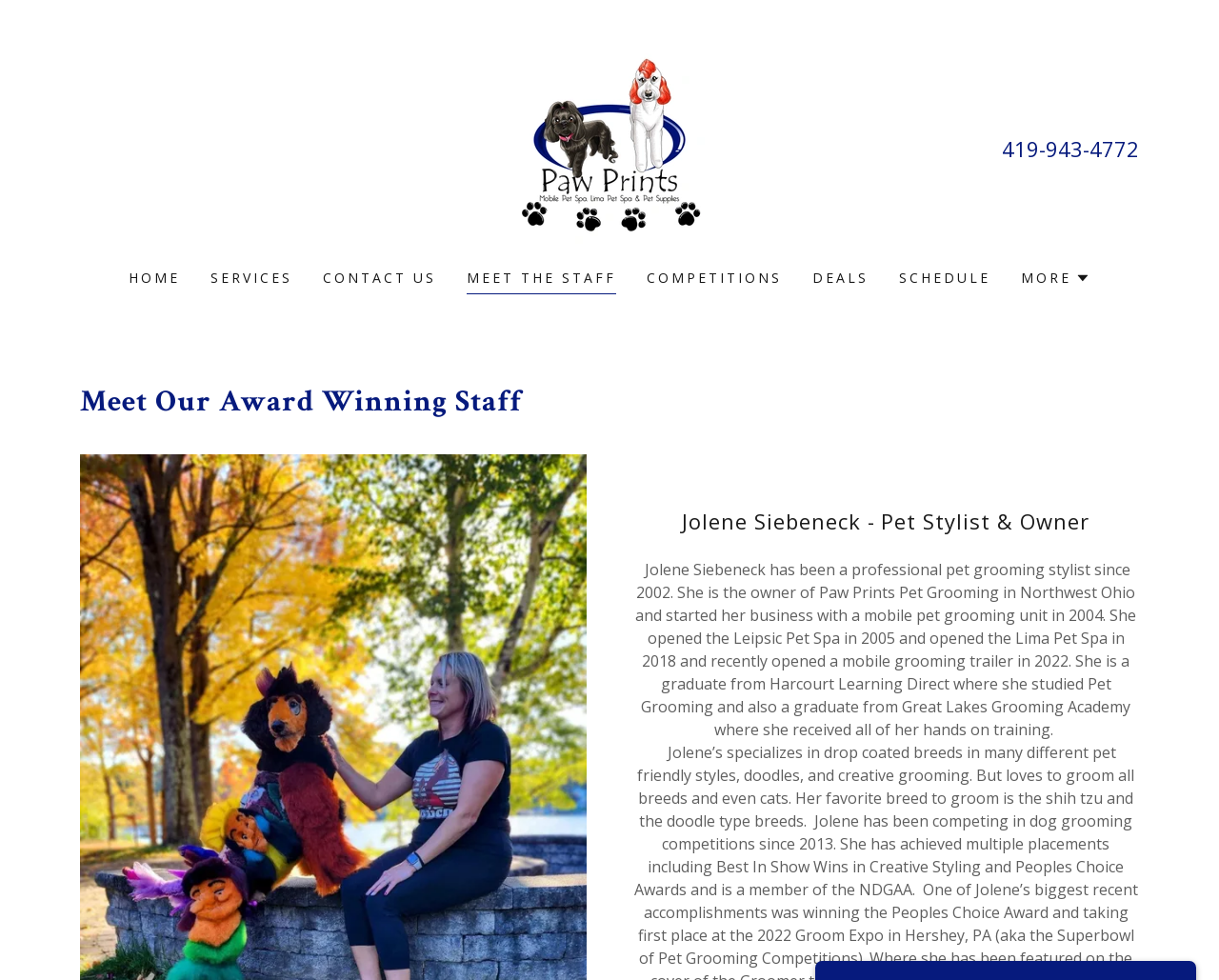Identify the bounding box coordinates of the specific part of the webpage to click to complete this instruction: "Click on the 'CONTACT US' link".

[0.26, 0.266, 0.363, 0.301]